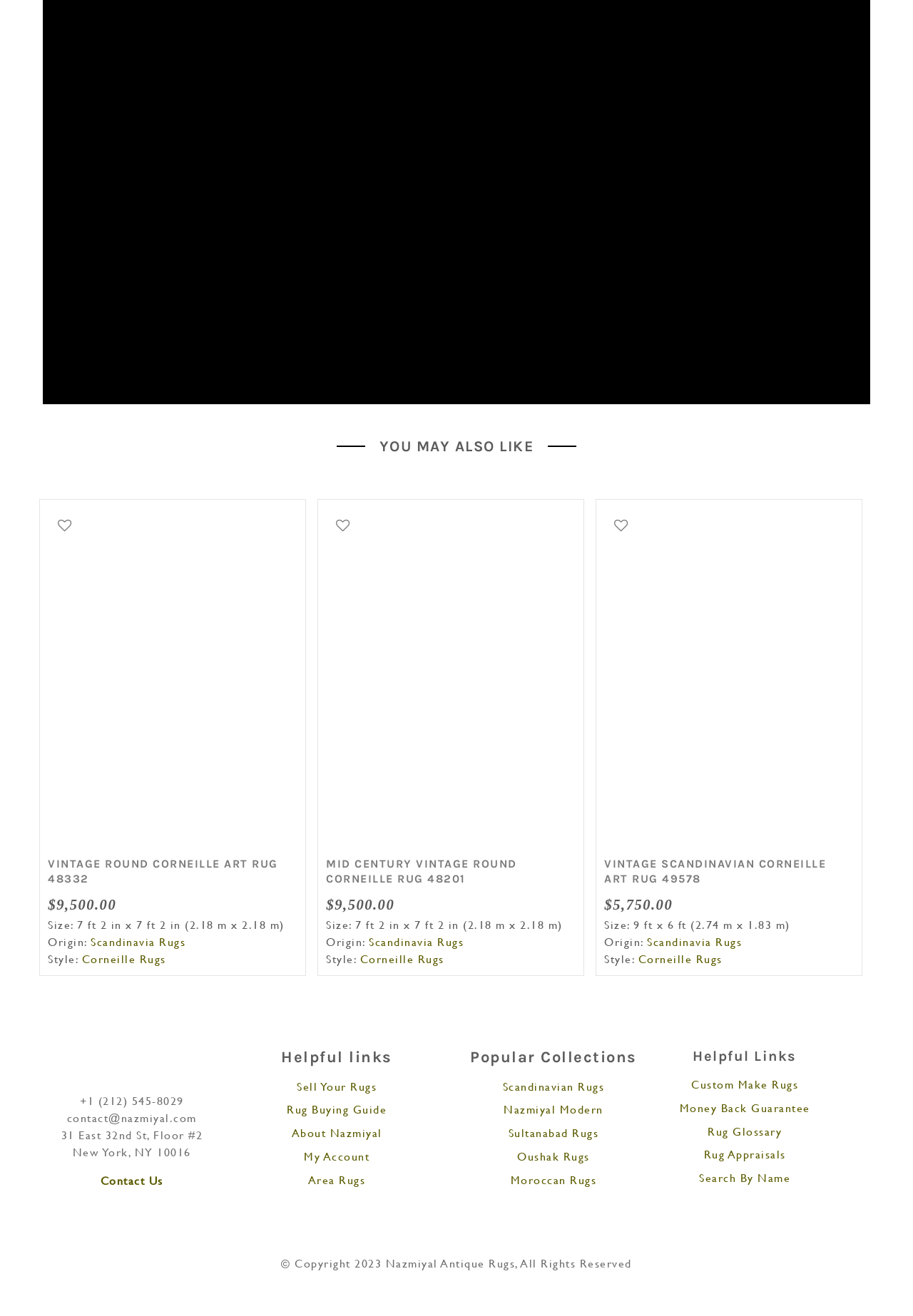What is the origin of the MID CENTURY VINTAGE ROUND CORNEILLE RUG 48201?
Based on the image, give a concise answer in the form of a single word or short phrase.

Scandinavia Rugs